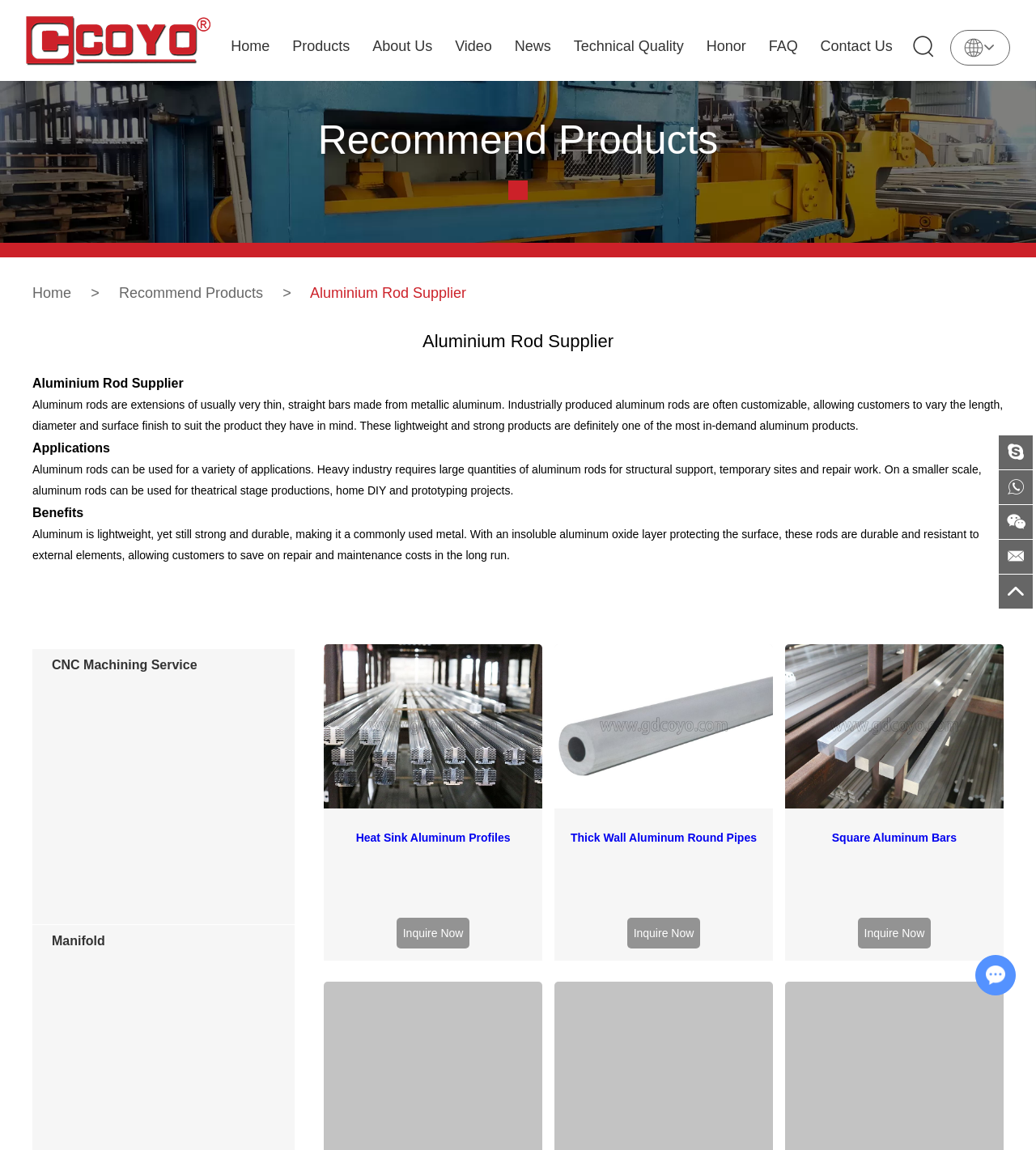Can you extract the headline from the webpage for me?

Aluminium Rod Supplier